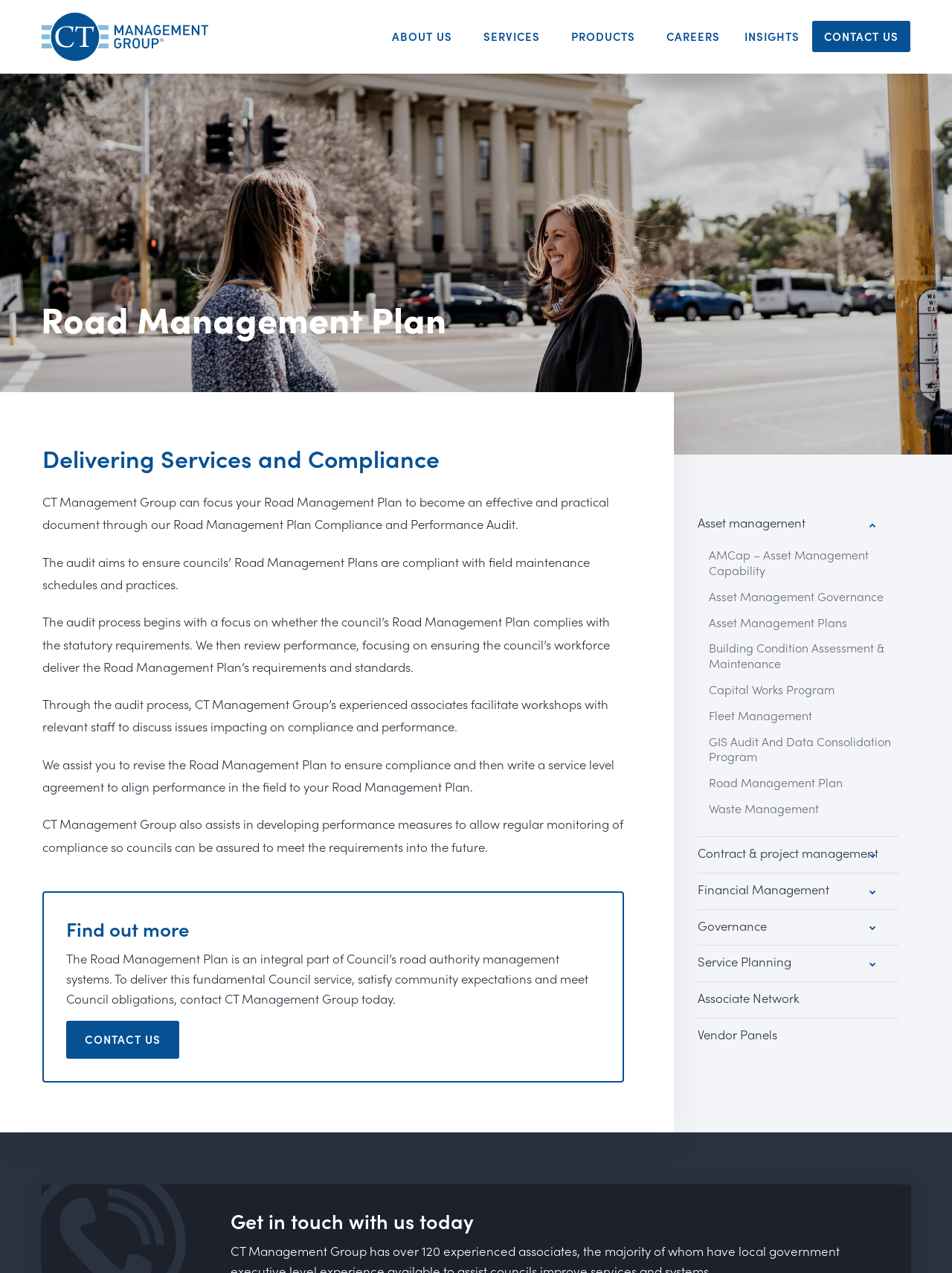Please predict the bounding box coordinates (top-left x, top-left y, bottom-right x, bottom-right y) for the UI element in the screenshot that fits the description: Back to top of page

None